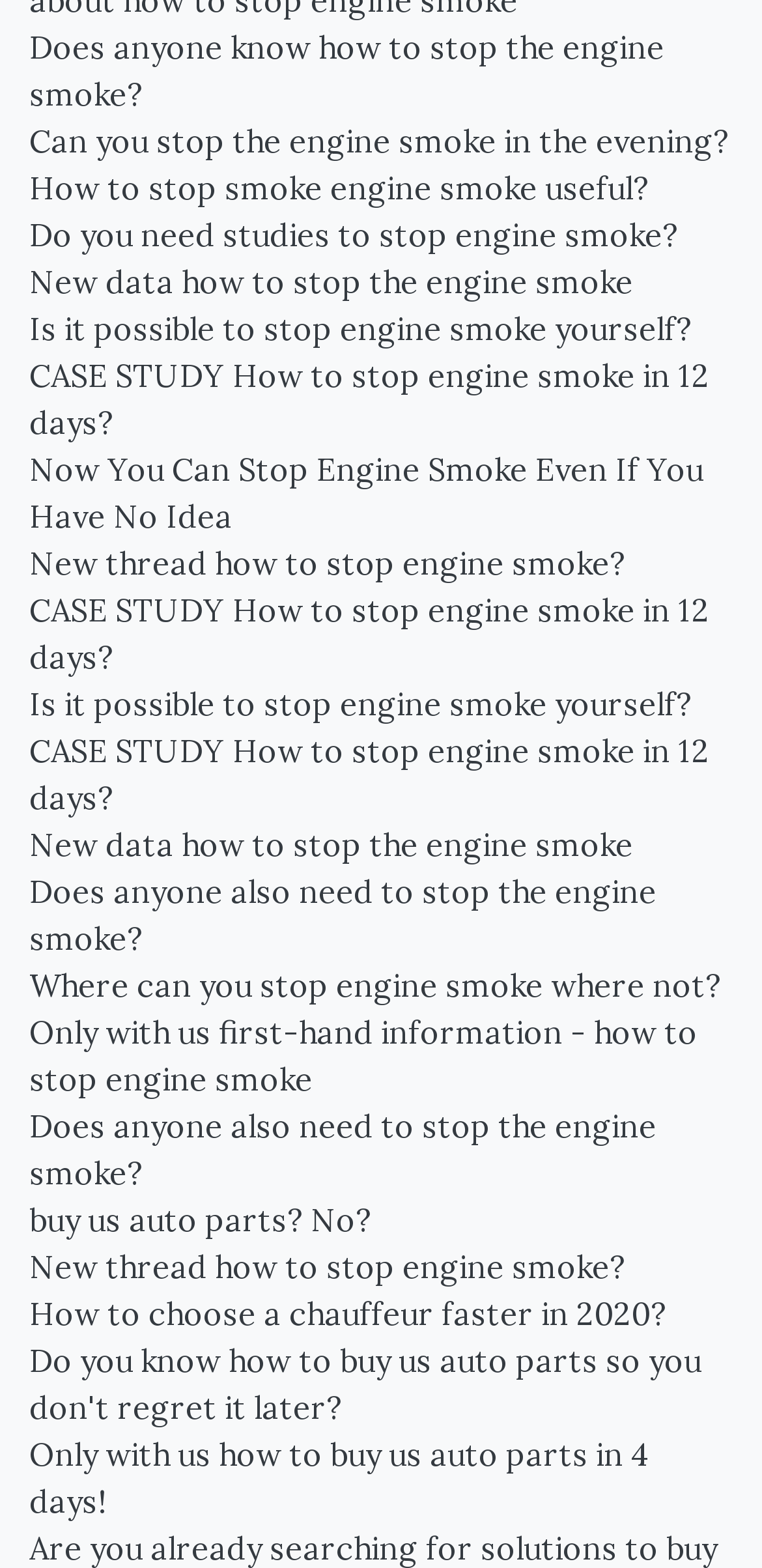What is the main topic of discussion on this webpage?
Answer with a single word or phrase, using the screenshot for reference.

Engine smoke